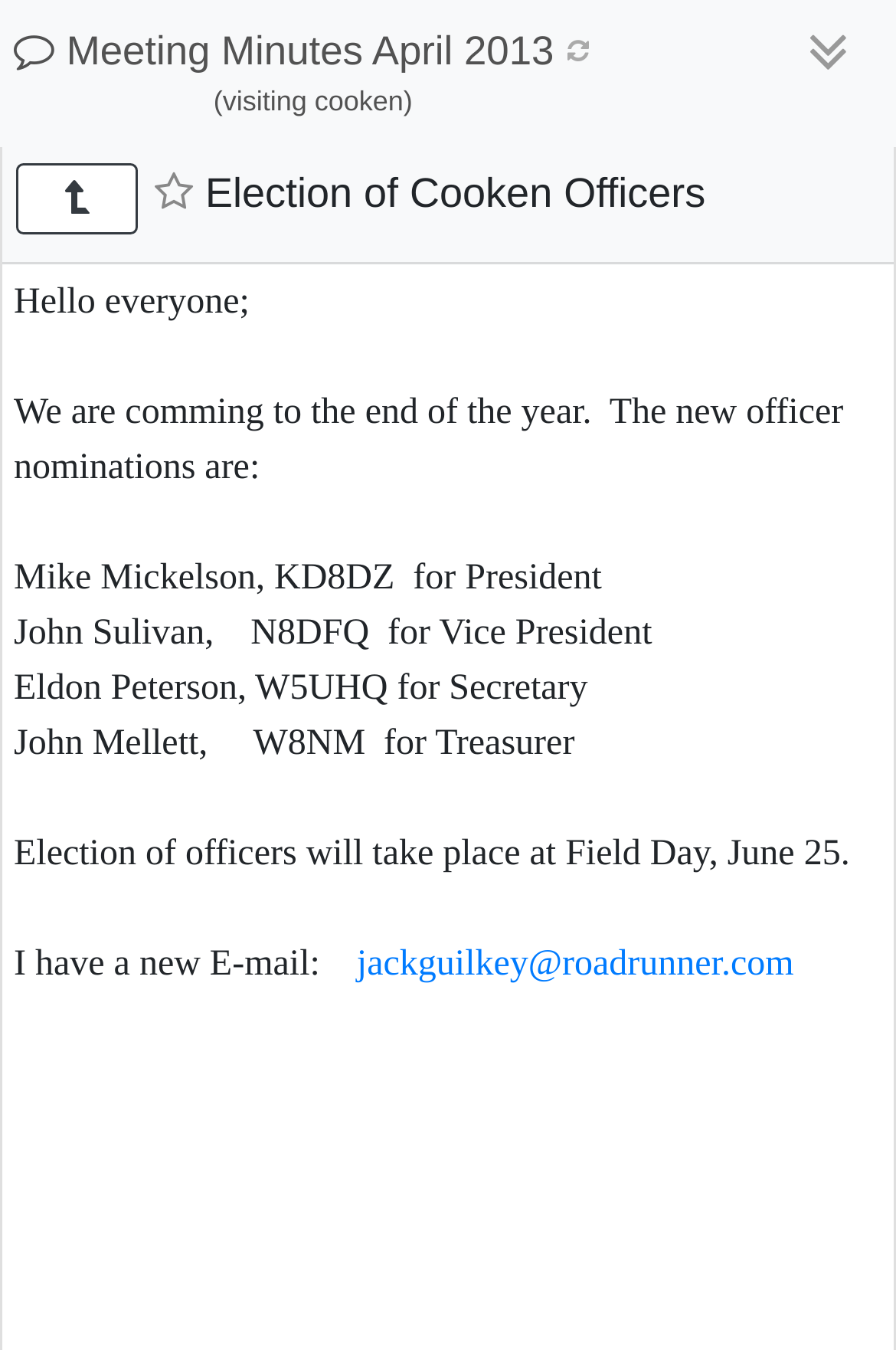Create a detailed description of the webpage's content and layout.

The webpage appears to be a meeting minutes or announcement page for an organization, likely a club or community group. At the top, there is a link to "Meeting Minutes April 2013" with a refresh button next to it. Below this, there is a heading that reads "Election of Cooken Officers" with a button featuring an icon.

The main content of the page is a series of paragraphs or announcements. The first paragraph starts with "Hello everyone;" and is followed by a message about the end of the year and upcoming officer nominations. The nominations are listed below, with each candidate's name and position (President, Vice President, Secretary, and Treasurer) accompanied by their call signs.

Further down the page, there is an announcement about the election of officers taking place at Field Day on June 25. Finally, there is a personal message from someone, mentioning a new email address, which is provided as a clickable link. Overall, the page appears to be a simple, text-based announcement page with a few links and buttons.